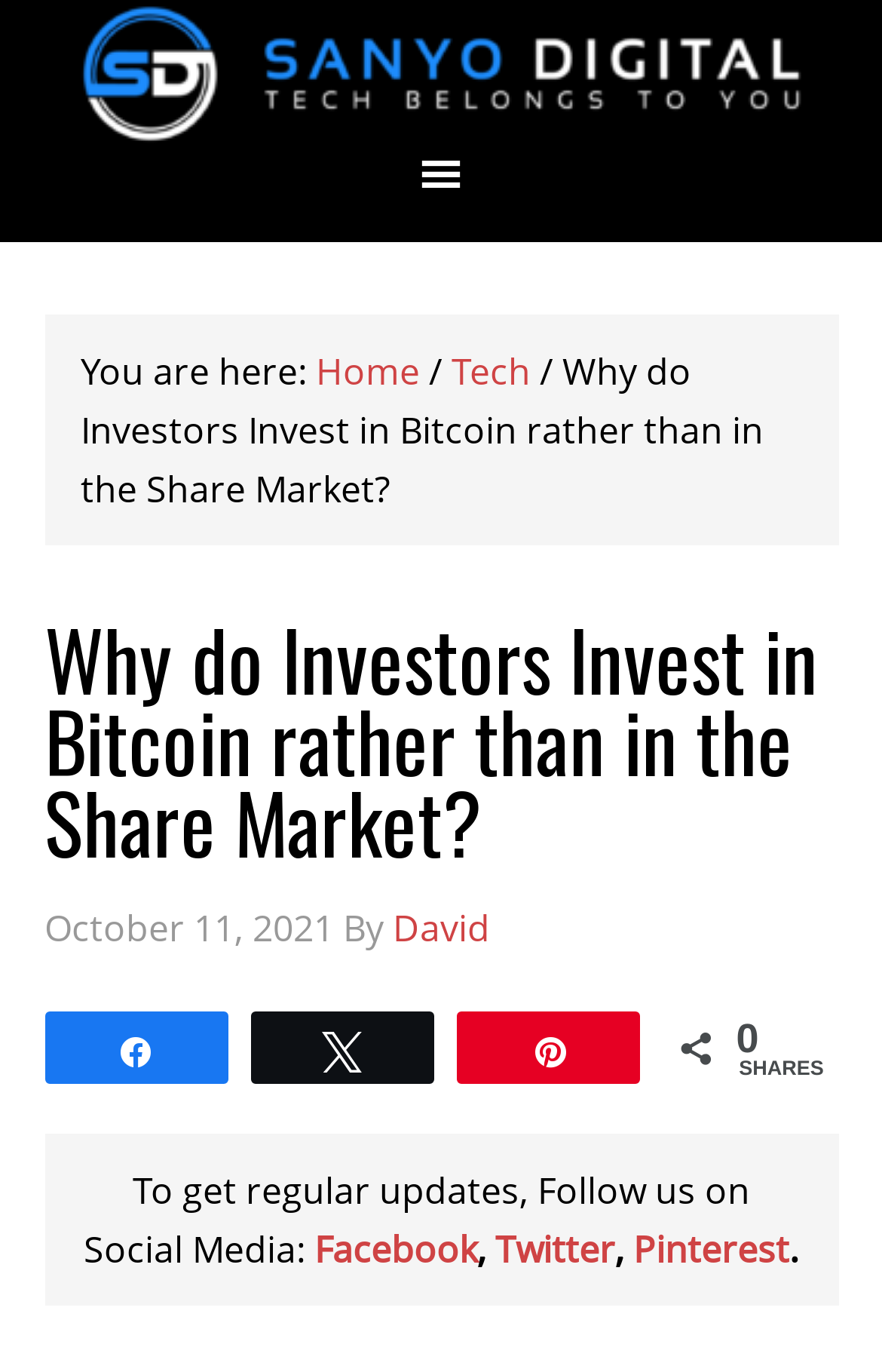Provide a single word or phrase to answer the given question: 
How many social media platforms are mentioned for following updates?

3